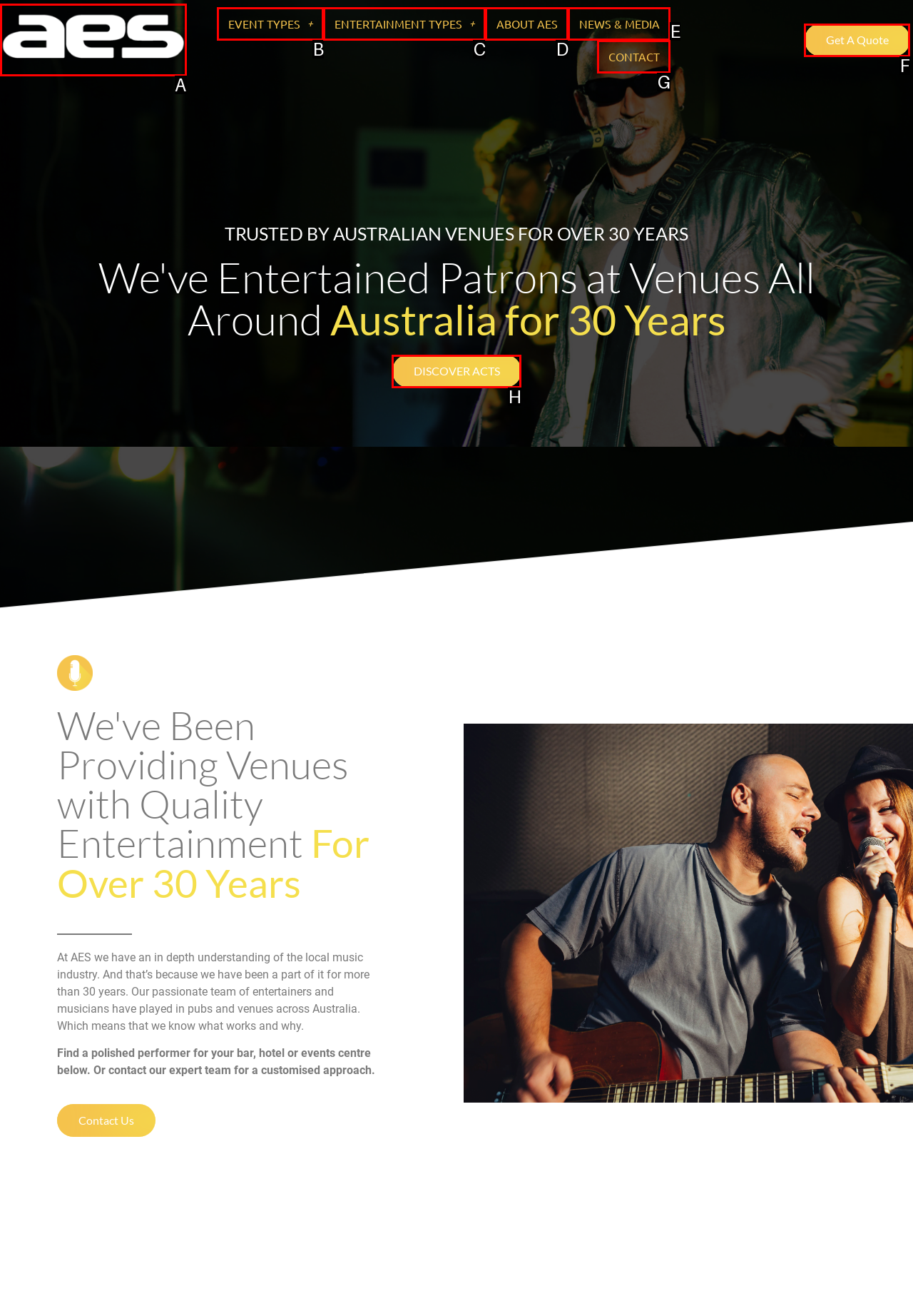Tell me which one HTML element best matches the description: Get A Quote
Answer with the option's letter from the given choices directly.

F